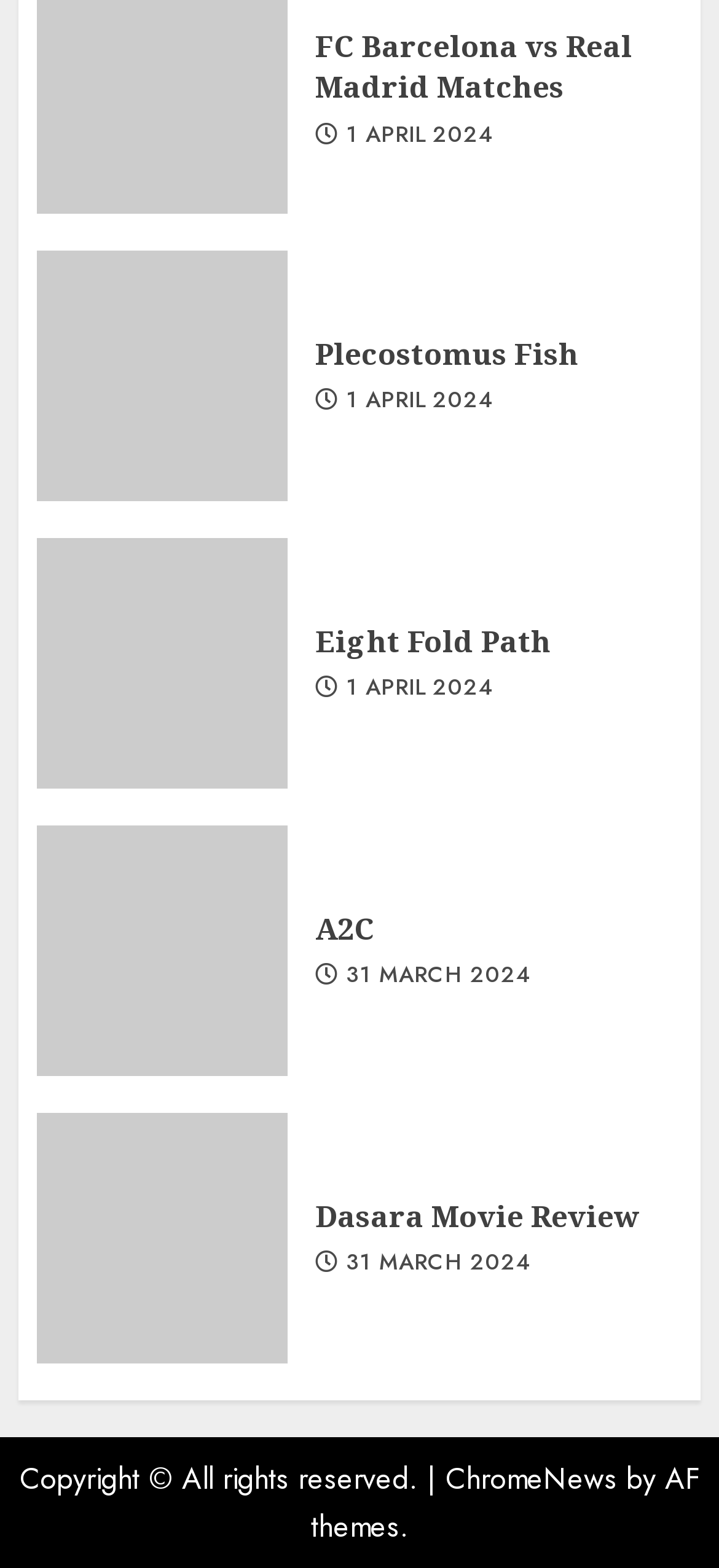What is the name of the website mentioned at the bottom of the webpage?
Refer to the screenshot and respond with a concise word or phrase.

ChromeNews